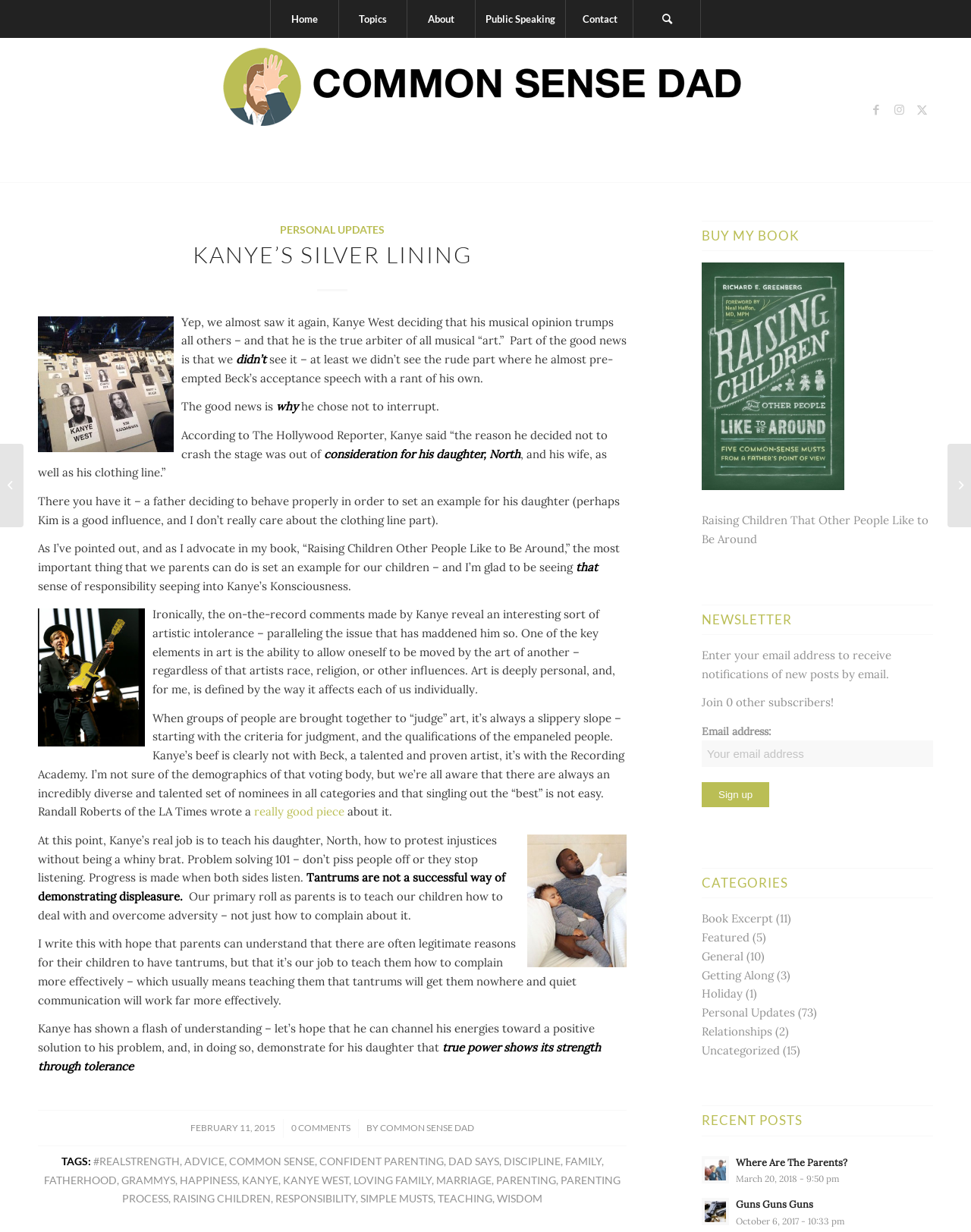What is Kanye West's daughter's name?
Please provide a comprehensive answer to the question based on the webpage screenshot.

I found the answer by reading the text content of the webpage, specifically the sentence 'According to The Hollywood Reporter, Kanye said “the reason he decided not to crash the stage was out of consideration for his daughter, North...'.